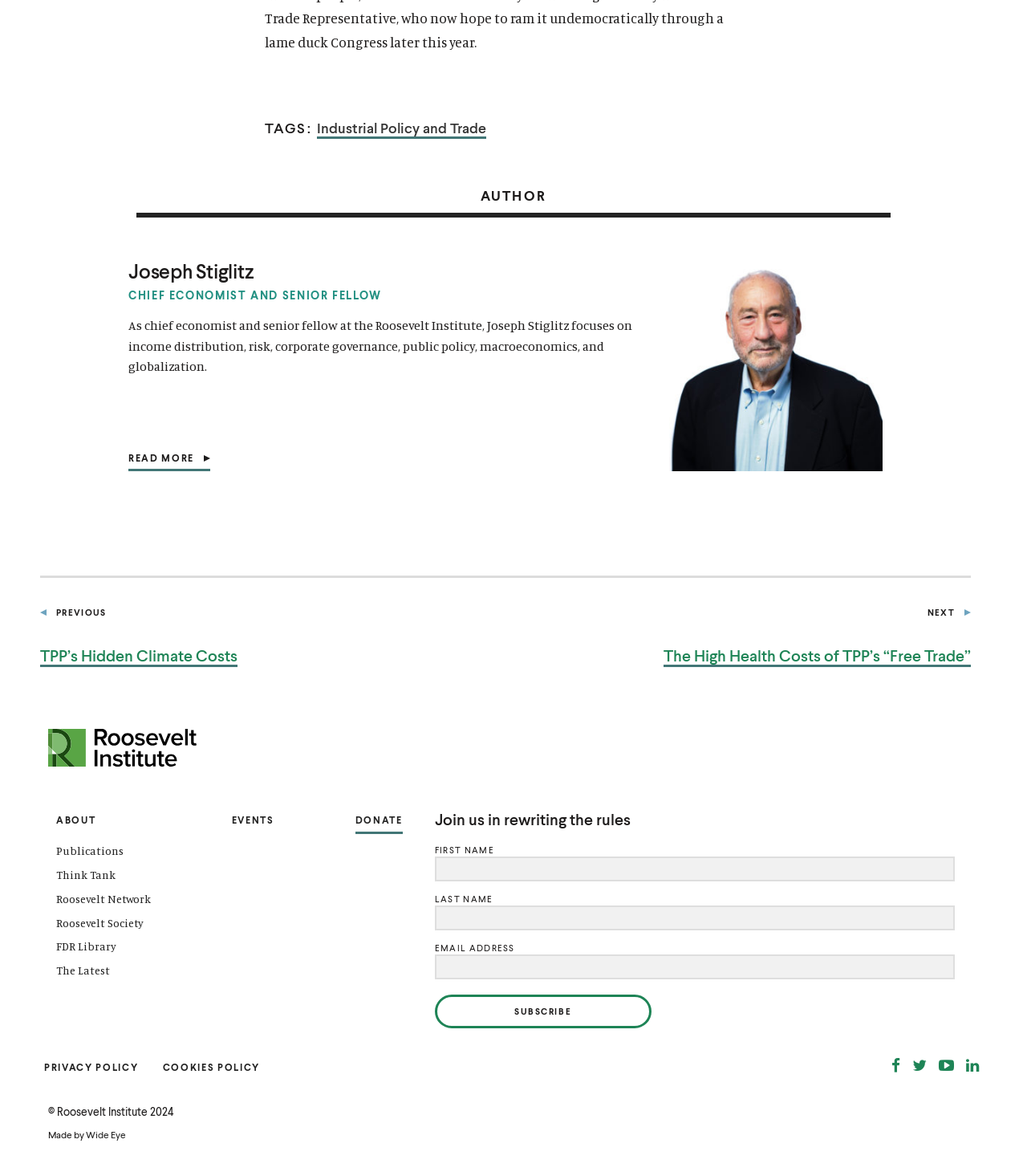What is the purpose of the form in the footer?
Please give a detailed and elaborate answer to the question.

The answer can be found by analyzing the form elements in the footer, including the text fields for 'FIRST NAME', 'LAST NAME', and 'EMAIL ADDRESS', and the 'SUBSCRIBE' button.